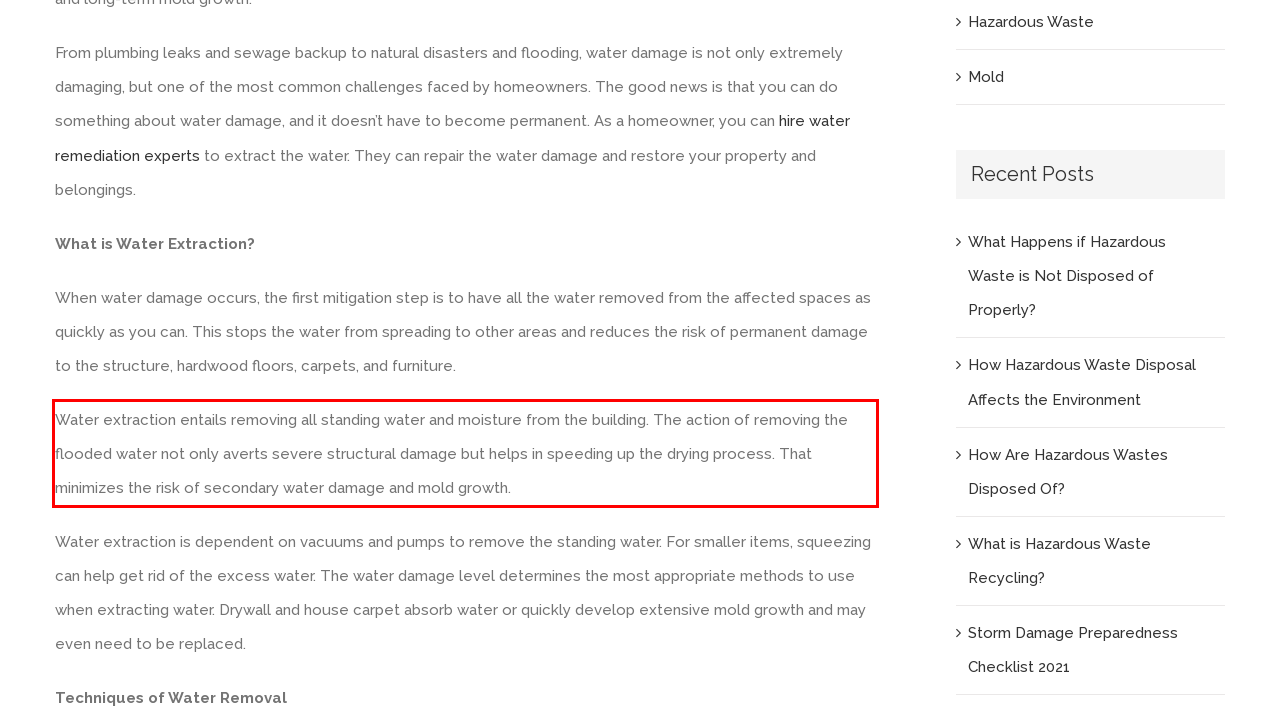From the provided screenshot, extract the text content that is enclosed within the red bounding box.

Water extraction entails removing all standing water and moisture from the building. The action of removing the flooded water not only averts severe structural damage but helps in speeding up the drying process. That minimizes the risk of secondary water damage and mold growth.